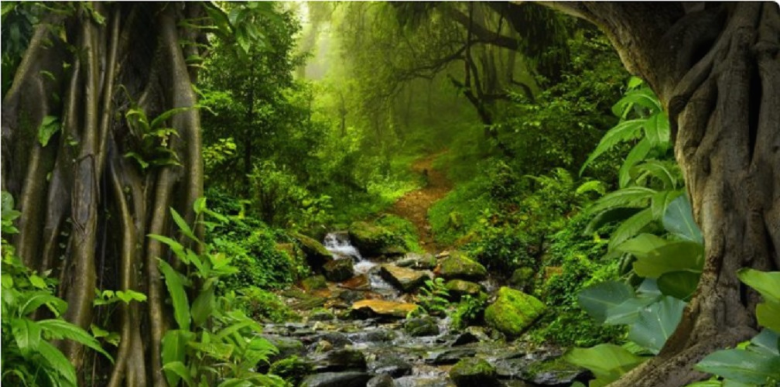What is the source of the serene glow in the scene? From the image, respond with a single word or brief phrase.

sunlight